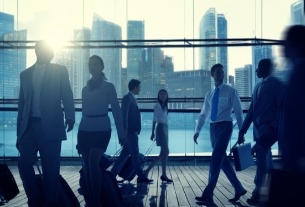What is the source of light in the terminal?
Look at the image and provide a short answer using one word or a phrase.

Sunlight